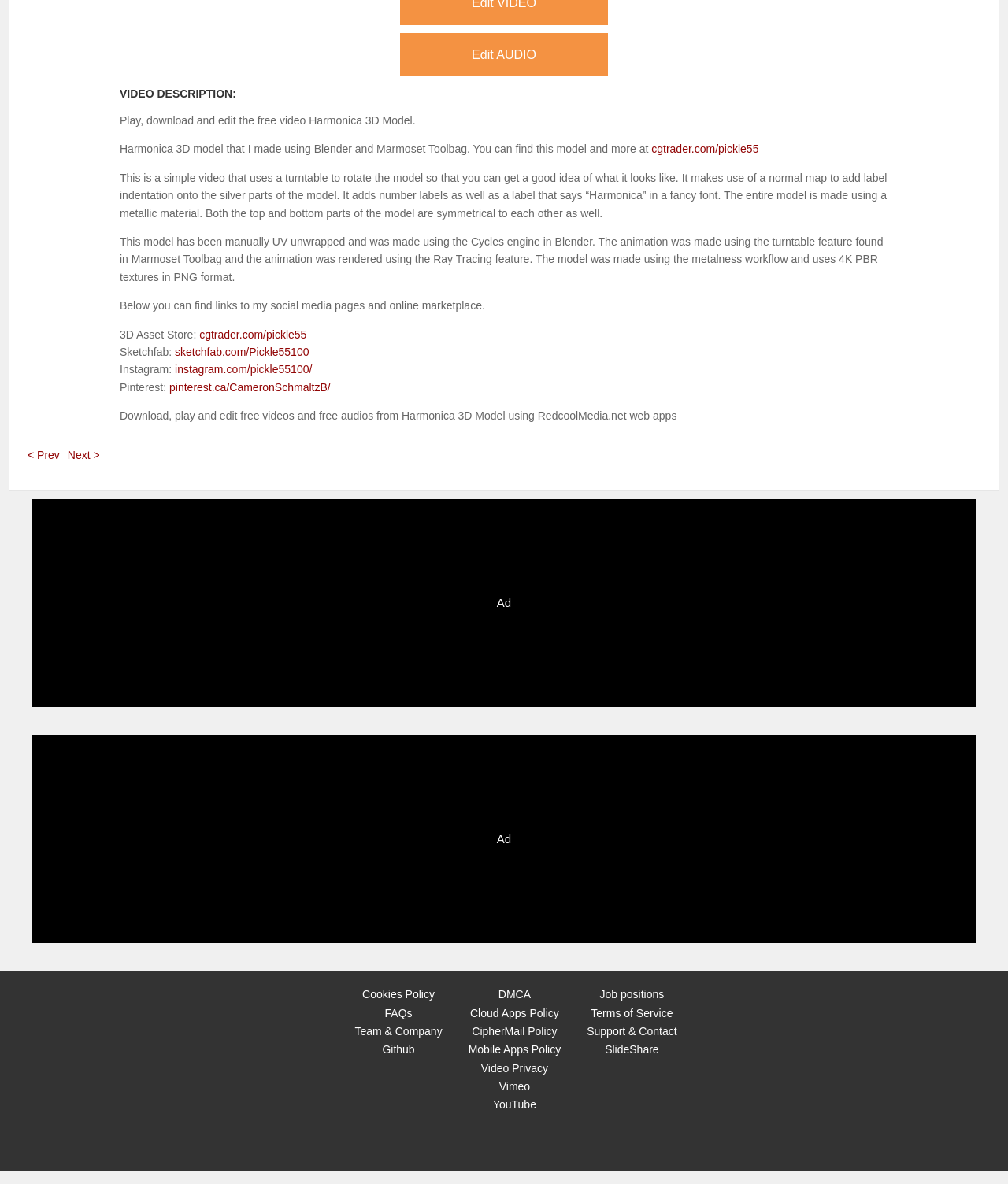Using a single word or phrase, answer the following question: 
What software was used to make the animation?

Marmoset Toolbag